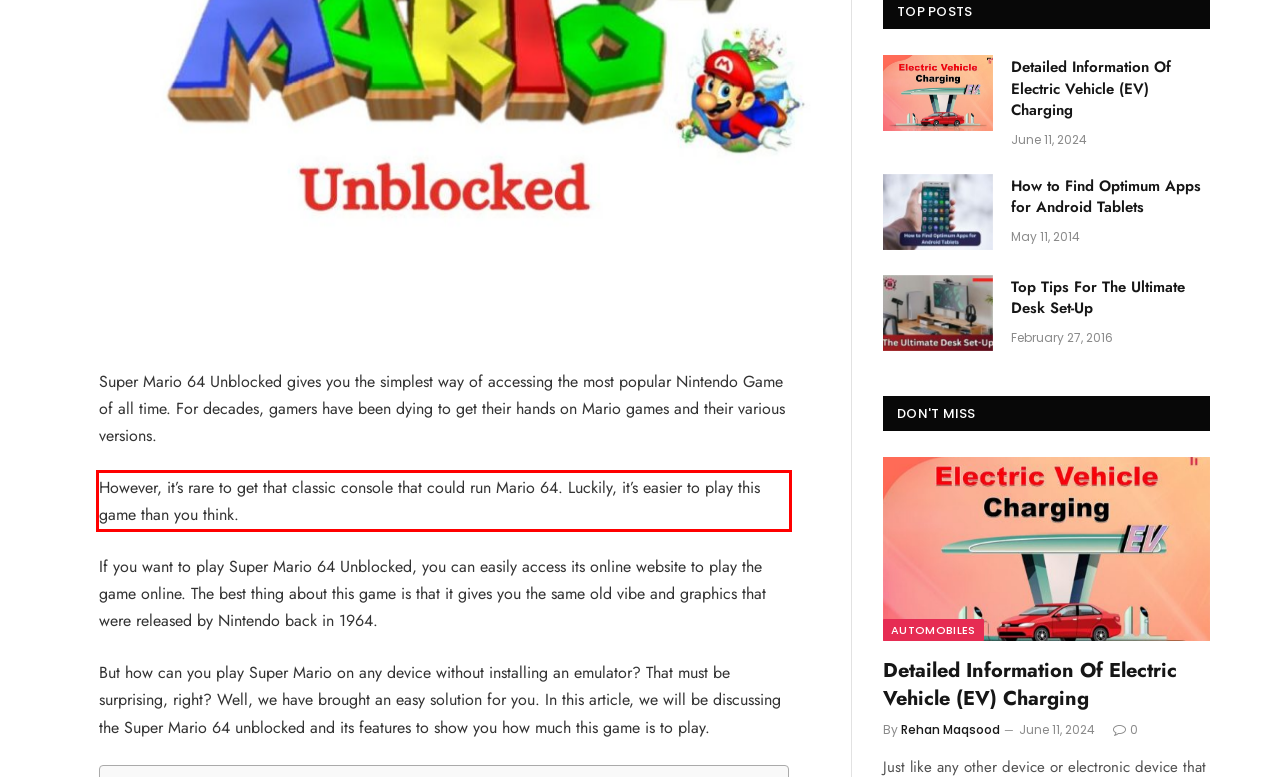Locate the red bounding box in the provided webpage screenshot and use OCR to determine the text content inside it.

However, it’s rare to get that classic console that could run Mario 64. Luckily, it’s easier to play this game than you think.